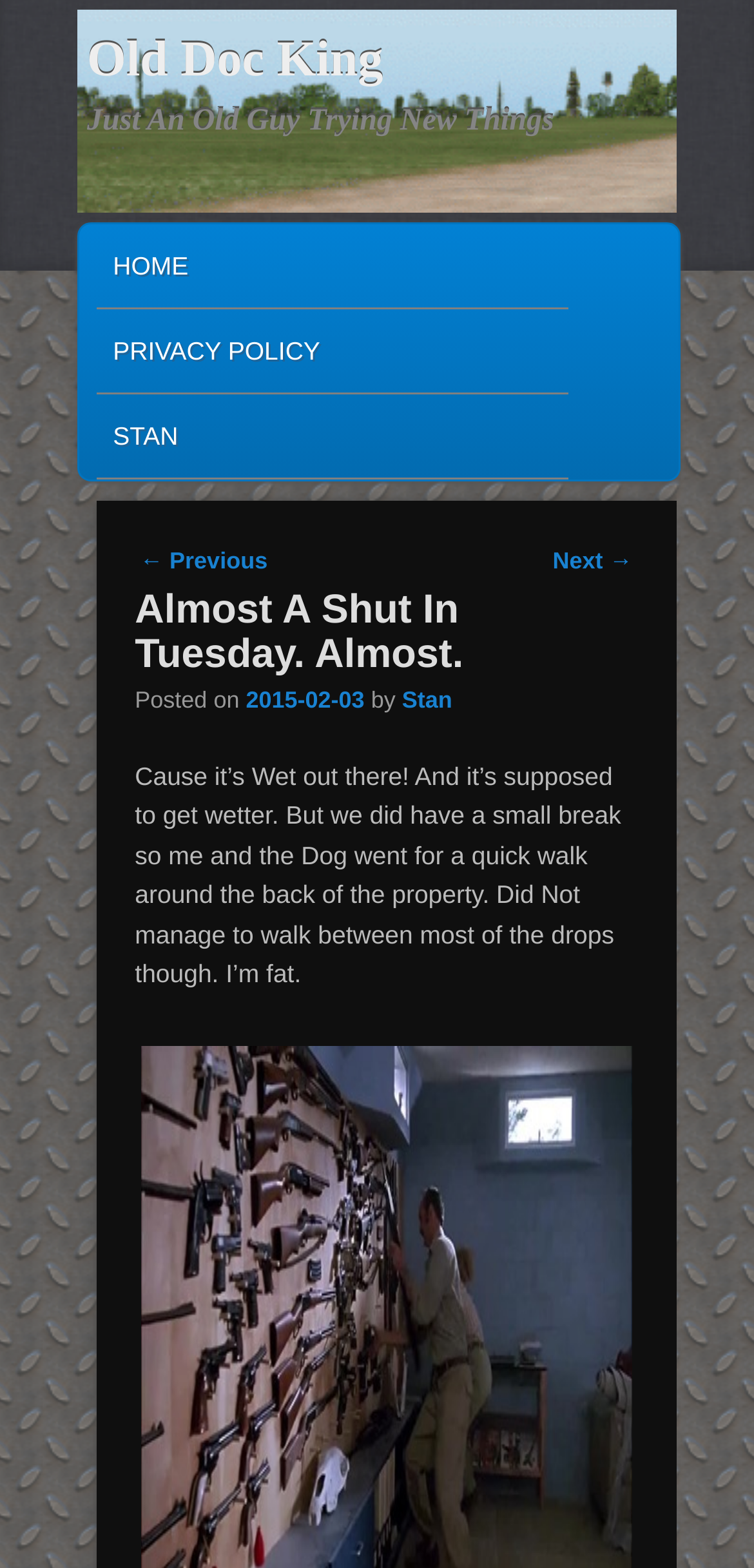Please find the bounding box coordinates of the element that must be clicked to perform the given instruction: "view next post". The coordinates should be four float numbers from 0 to 1, i.e., [left, top, right, bottom].

[0.733, 0.349, 0.839, 0.366]